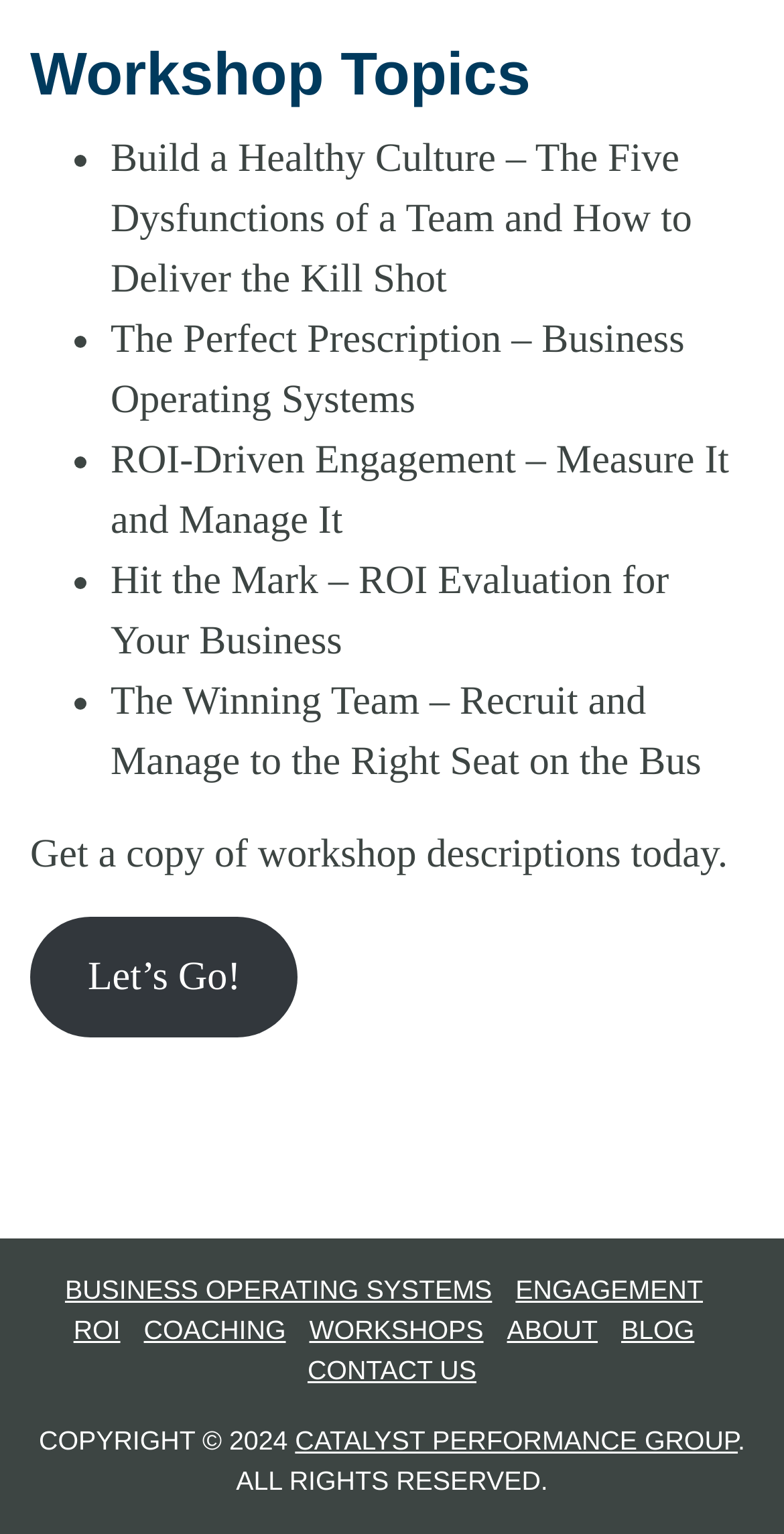Find the bounding box coordinates of the area that needs to be clicked in order to achieve the following instruction: "Read the blog". The coordinates should be specified as four float numbers between 0 and 1, i.e., [left, top, right, bottom].

[0.792, 0.857, 0.886, 0.877]